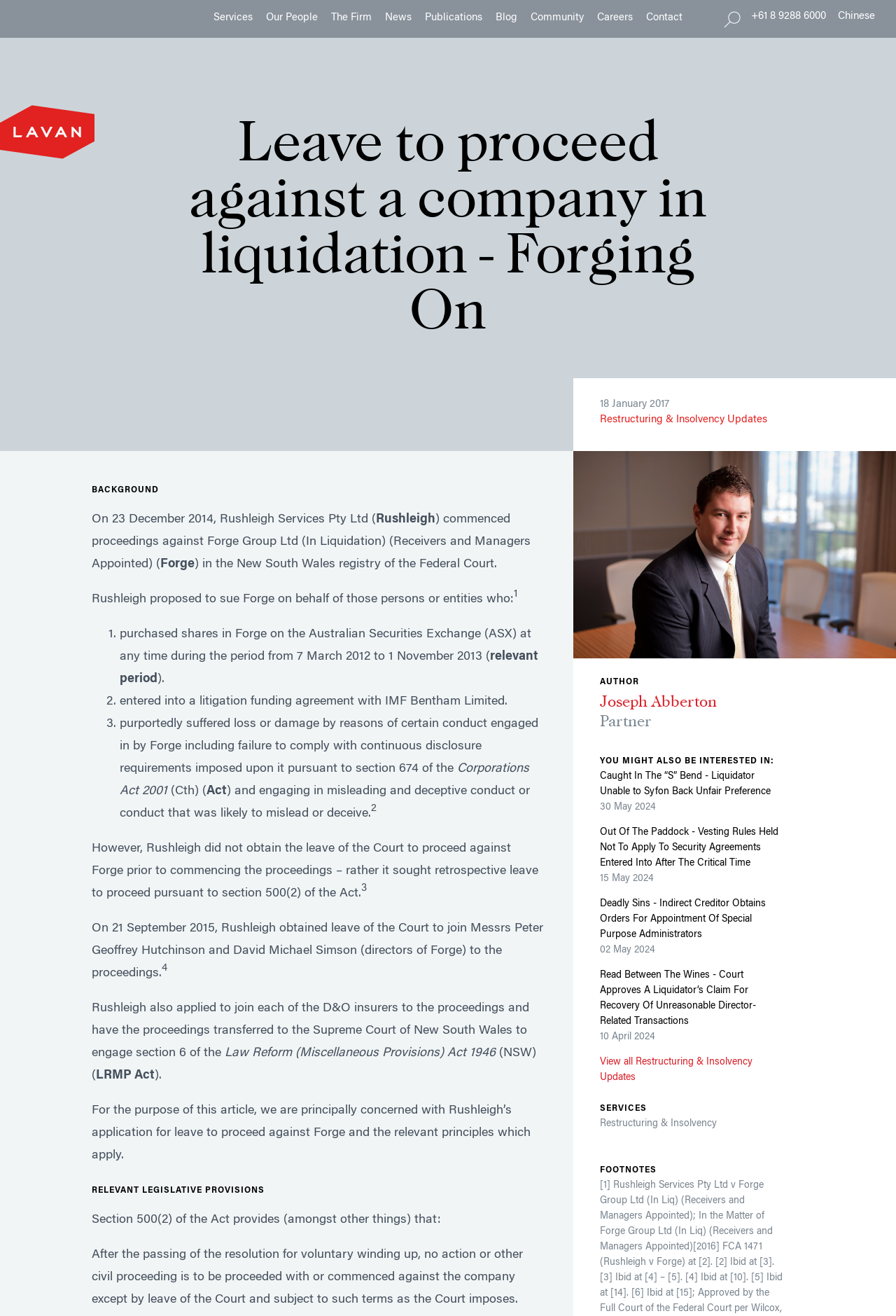Locate the primary heading on the webpage and return its text.

Leave to proceed against a company in liquidation - Forging On